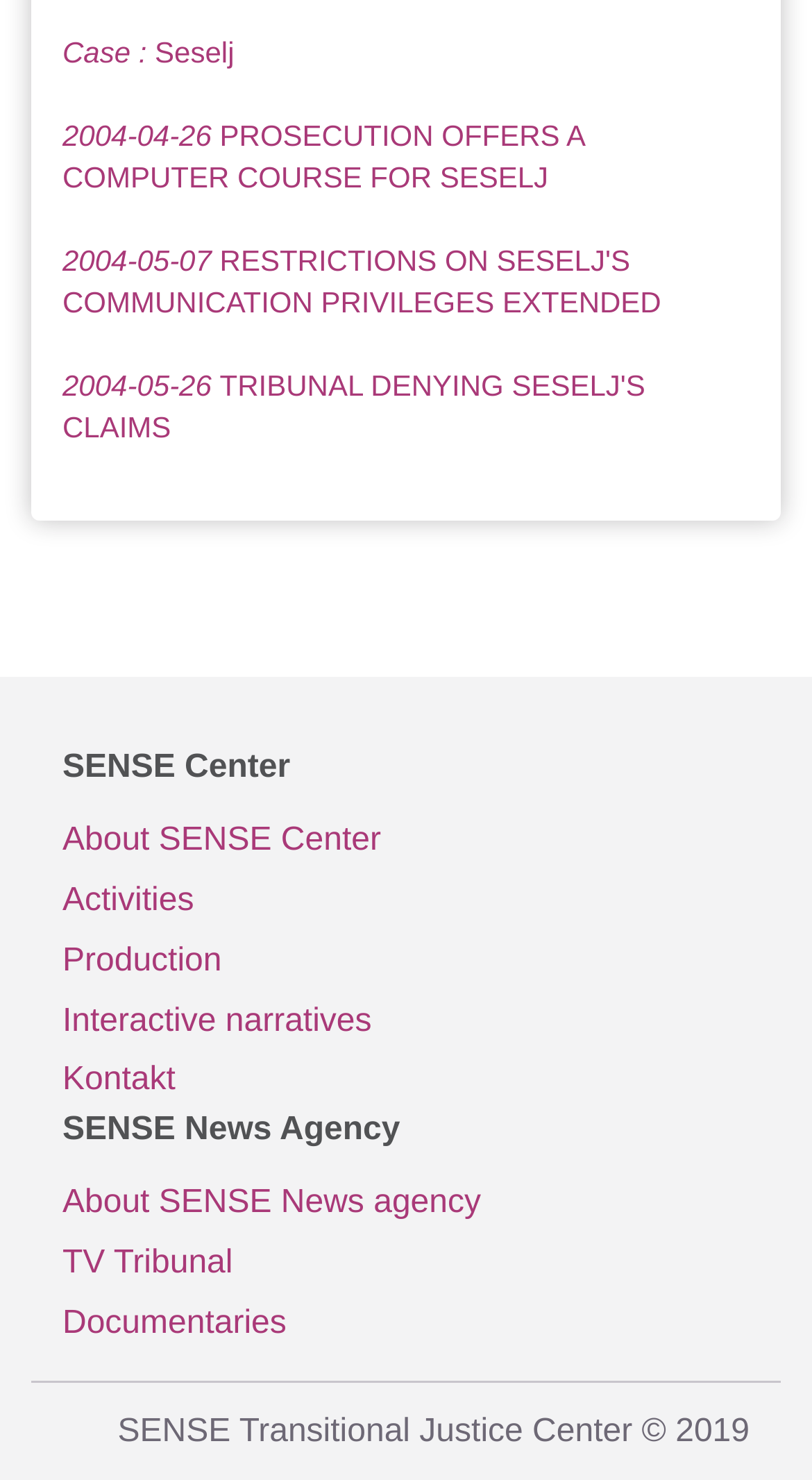What is the first link on the webpage?
Based on the image, respond with a single word or phrase.

Case : Seselj